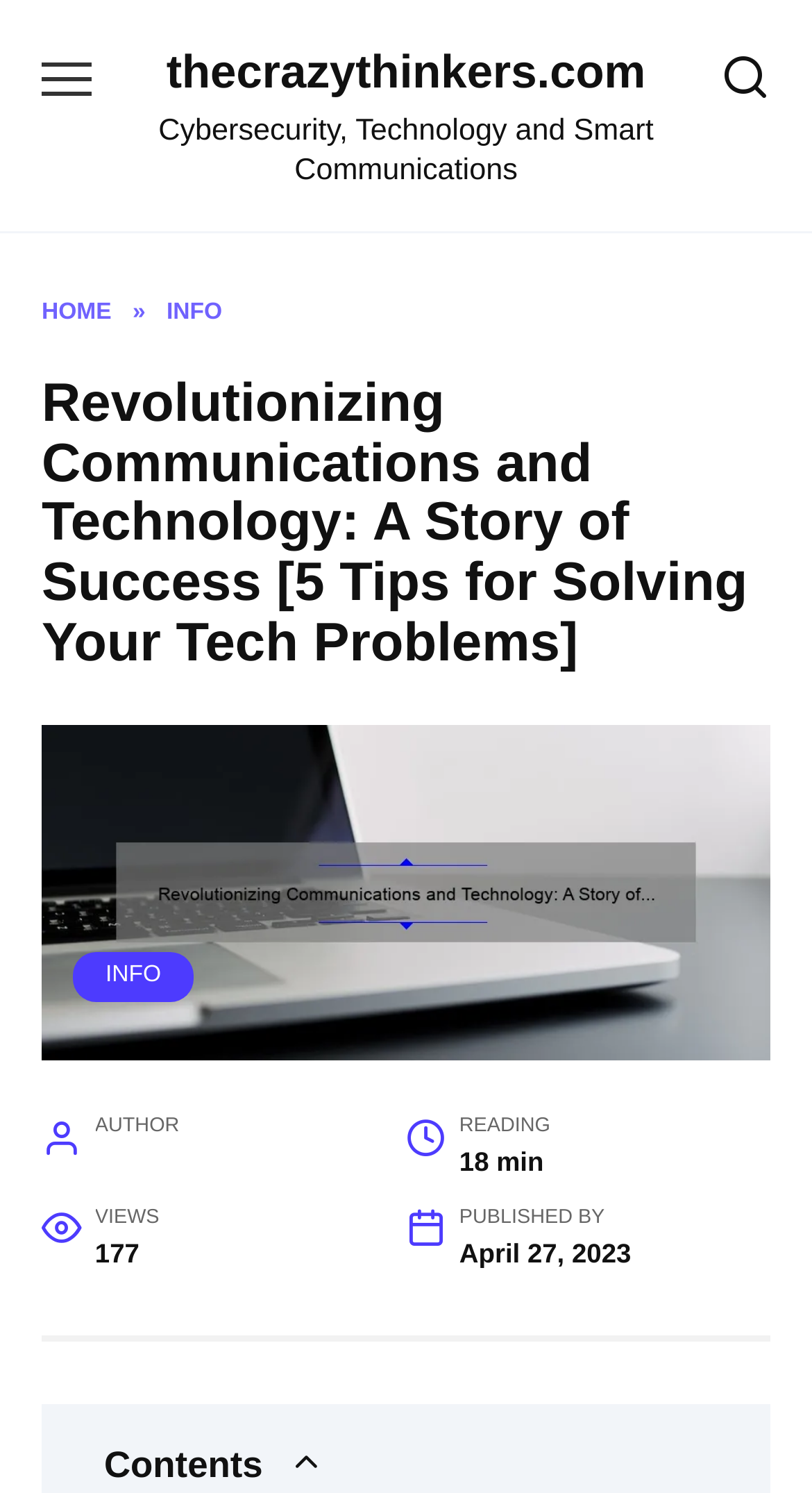Provide a thorough summary of the webpage.

The webpage is about "Revolutionizing Communications and Technology" and appears to be a blog post or article. At the top, there is a link to the website "thecrazythinkers.com" and a static text "Cybersecurity, Technology and Smart Communications". Below this, there is a navigation menu with links to "HOME" and "INFO", separated by a "»" symbol.

The main content of the webpage is a heading that reads "Revolutionizing Communications and Technology: A Story of Success [5 Tips for Solving Your Tech Problems]" which is accompanied by an image. 

On the right side of the image, there are several pieces of metadata, including the author, reading time ("18 min"), views ("177"), and publication date ("April 27, 2023"). 

At the very bottom of the page, there is a static text "Contents".